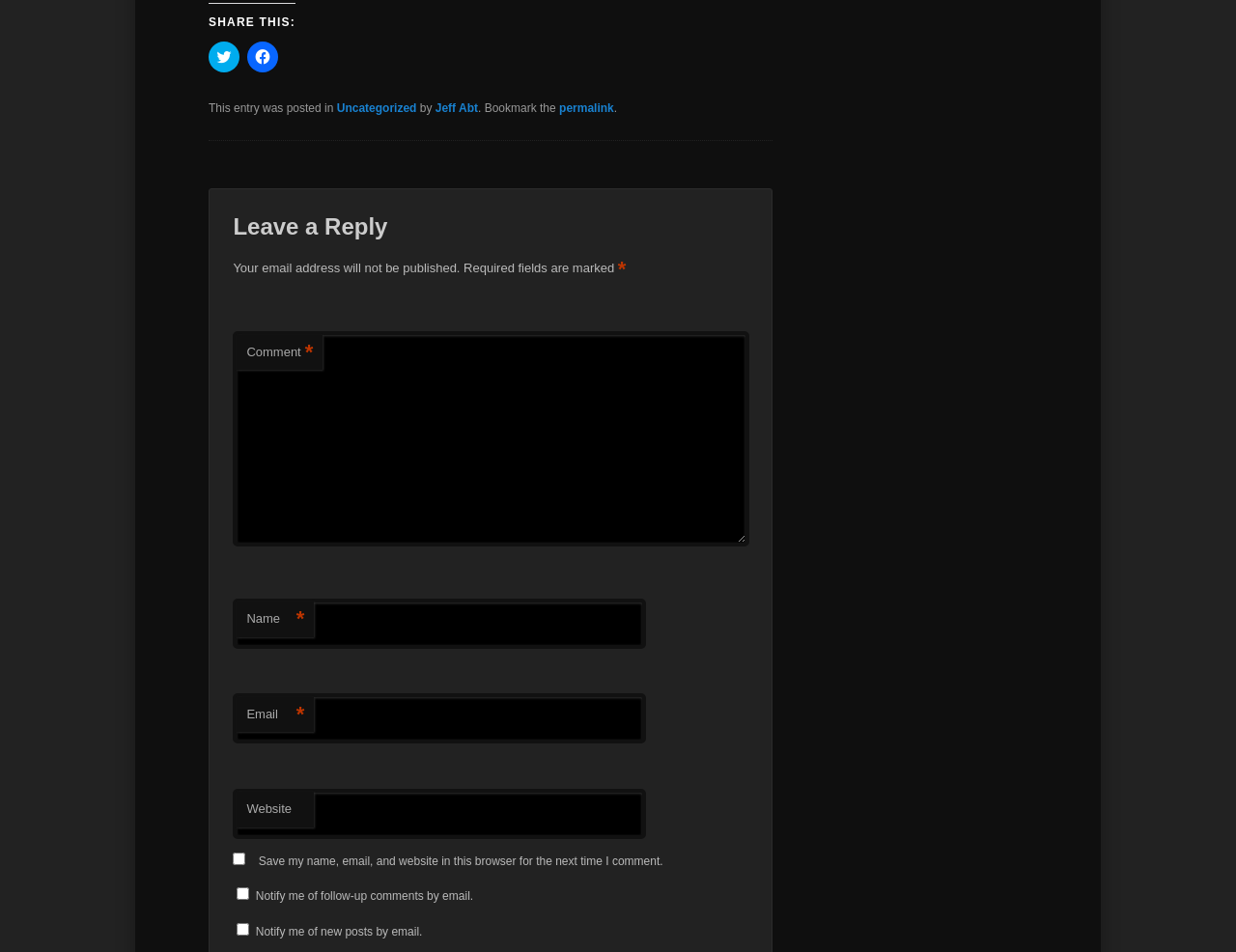Give a one-word or one-phrase response to the question:
What is the purpose of the 'SHARE THIS:' section?

Sharing on social media